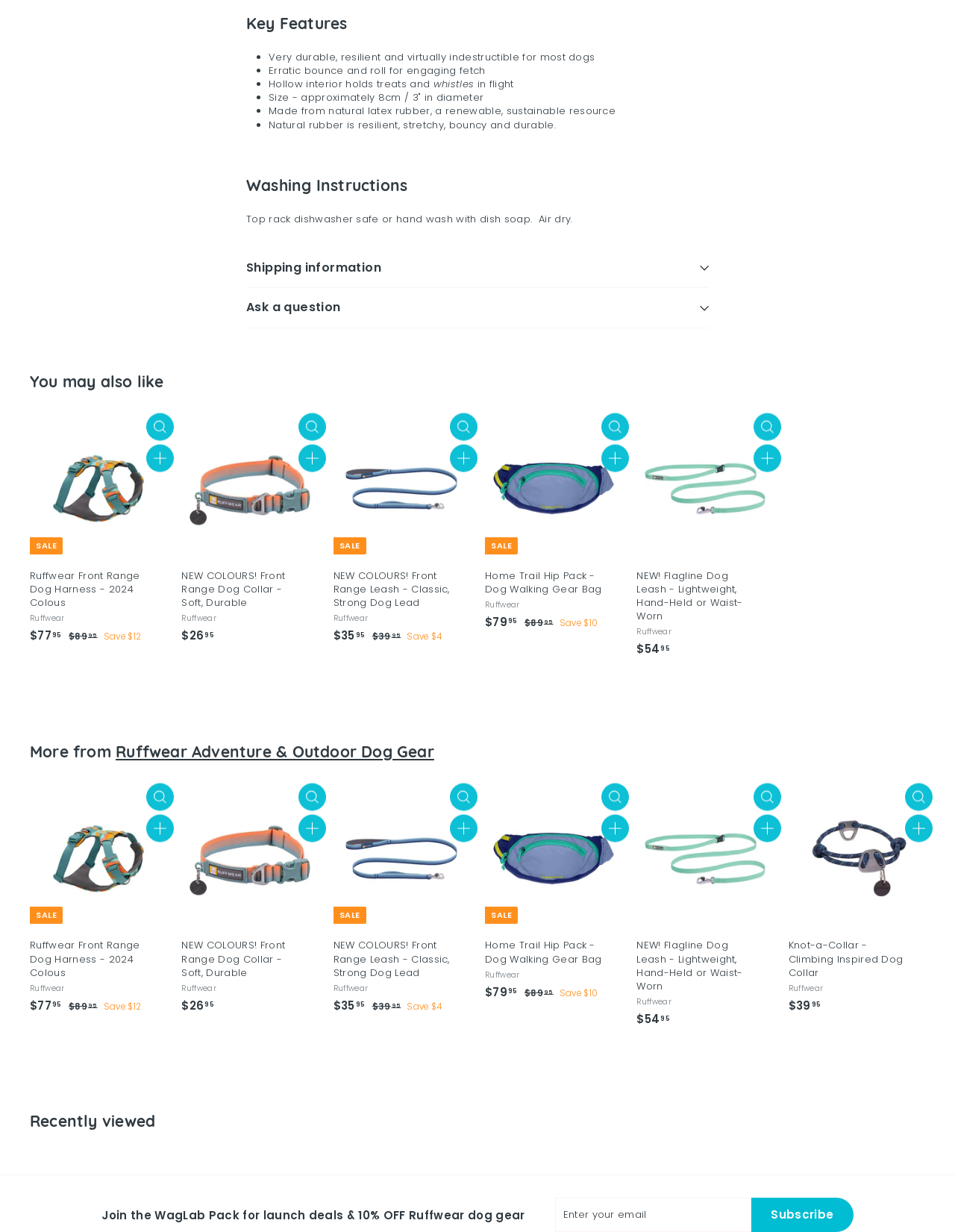Identify the bounding box coordinates of the section to be clicked to complete the task described by the following instruction: "Read the abstract". The coordinates should be four float numbers between 0 and 1, formatted as [left, top, right, bottom].

None